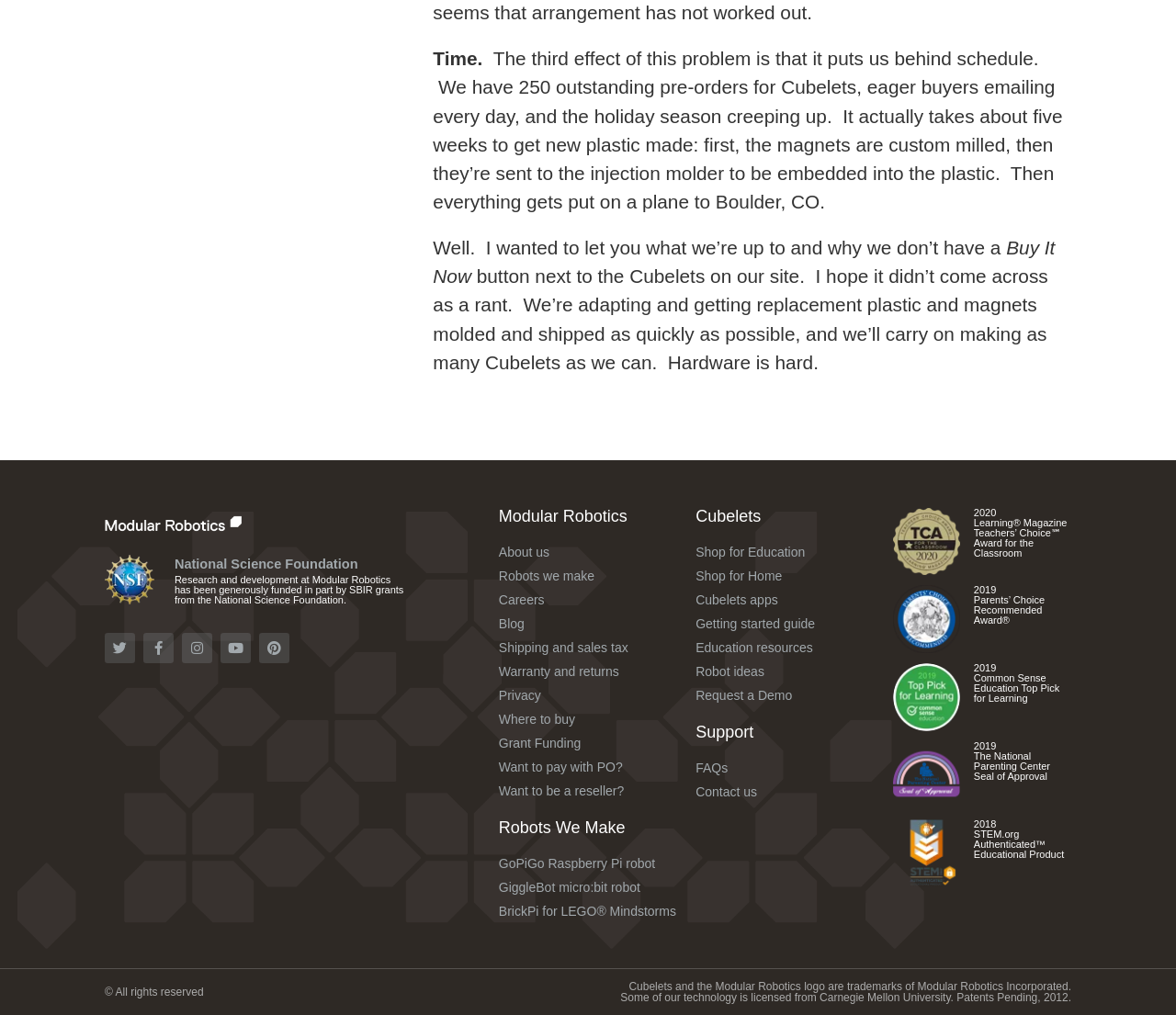Find the bounding box coordinates of the element to click in order to complete this instruction: "Read the 'Blog'". The bounding box coordinates must be four float numbers between 0 and 1, denoted as [left, top, right, bottom].

[0.424, 0.605, 0.576, 0.624]